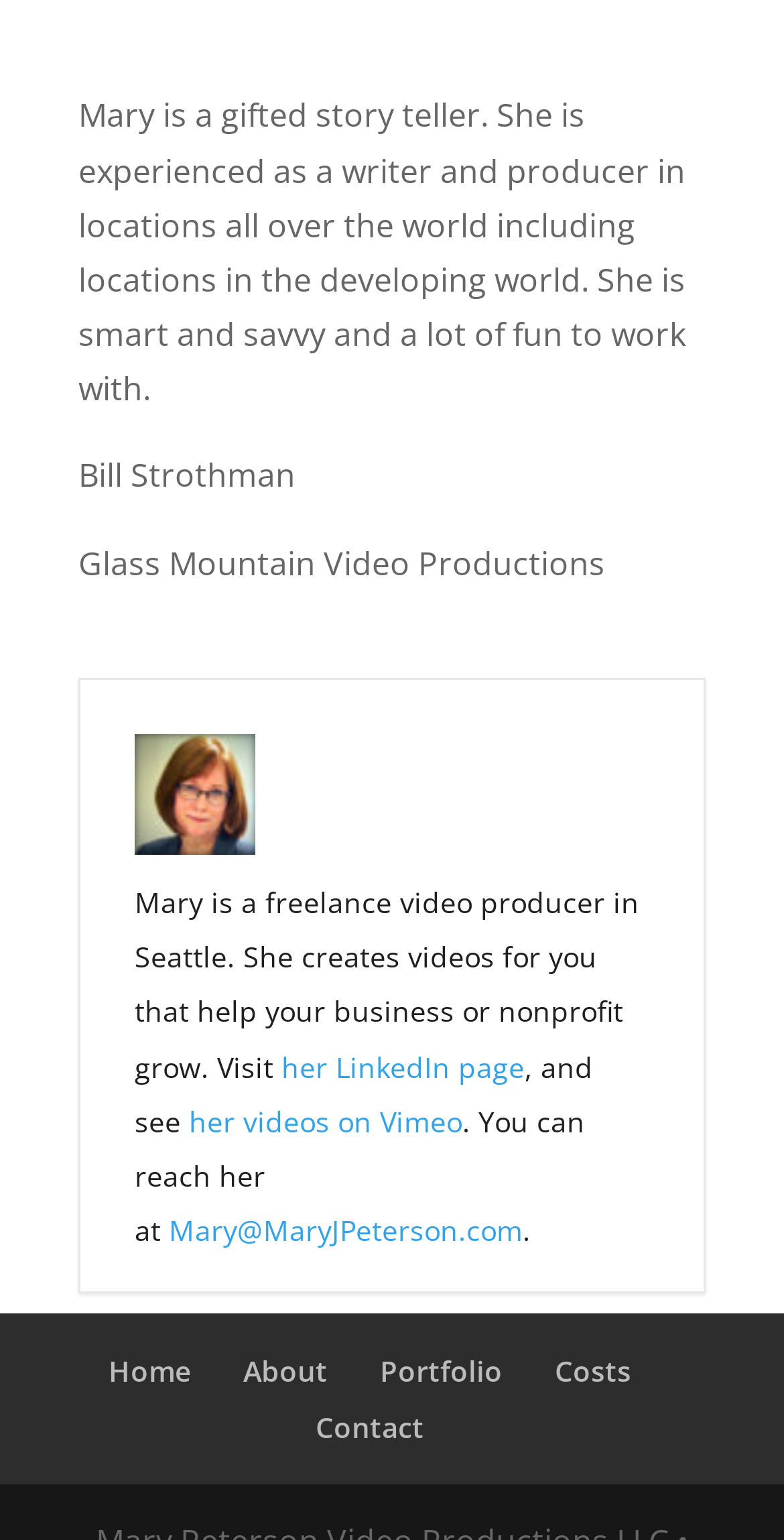Provide a one-word or one-phrase answer to the question:
Who is the freelance video producer?

Mary